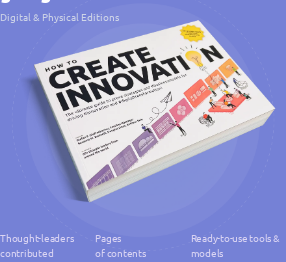Respond with a single word or phrase:
What type of effort is the book?

Collaborative